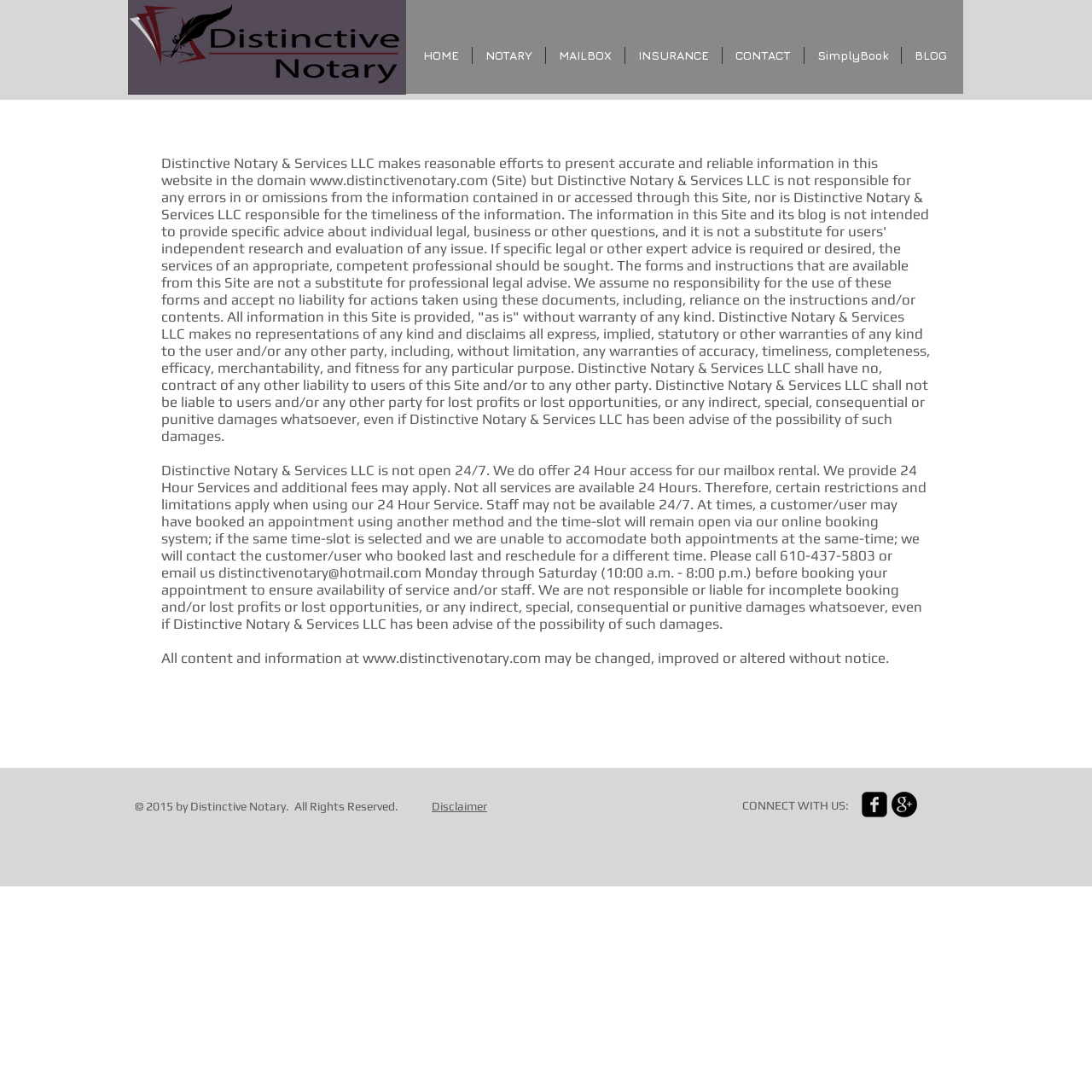Answer succinctly with a single word or phrase:
How can users contact Distinctive Notary & Services LLC?

Call 610-437-5803 or email distinctivenotary@hotmail.com